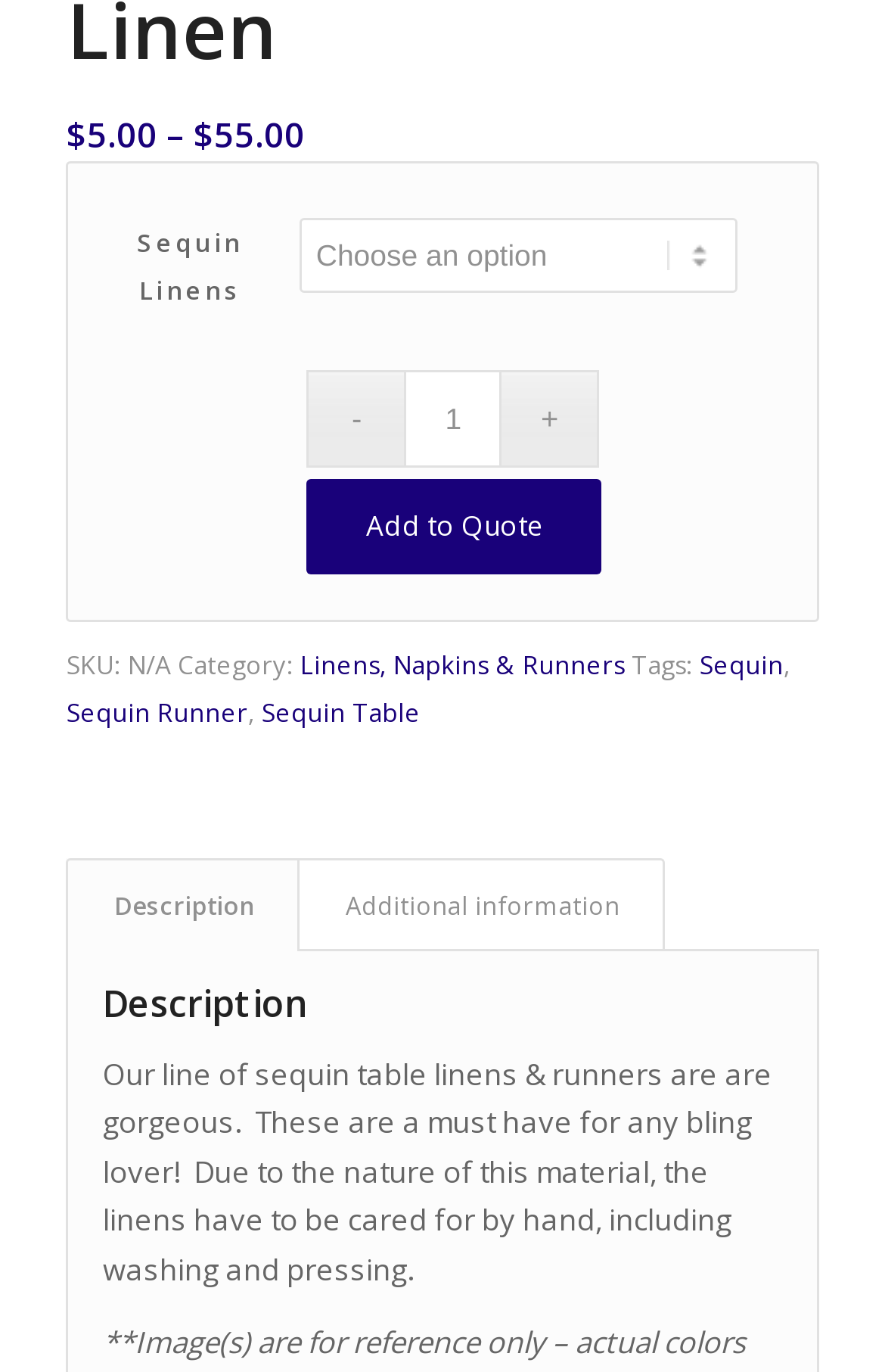What is the price range of the product?
Answer the question with a detailed explanation, including all necessary information.

The price range of the product can be determined by looking at the static text elements on the webpage. The '$' symbol and the prices '5.00' and '55.00' are displayed, indicating that the product's price falls within this range.